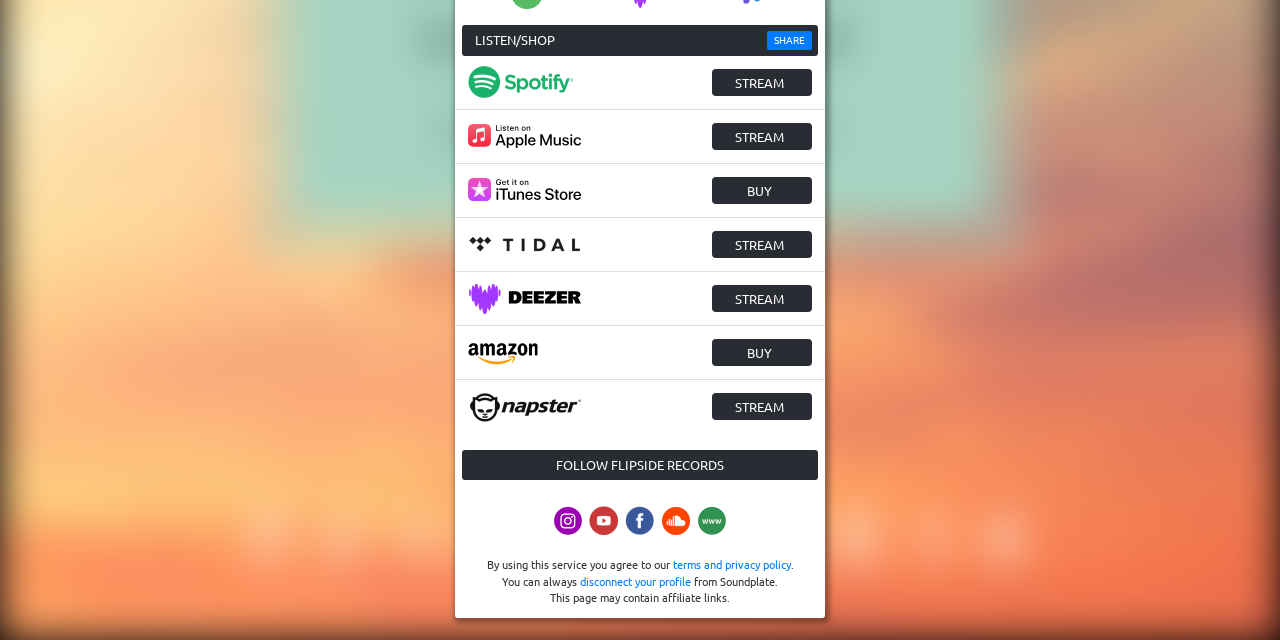For the given element description terms and privacy policy, determine the bounding box coordinates of the UI element. The coordinates should follow the format (top-left x, top-left y, bottom-right x, bottom-right y) and be within the range of 0 to 1.

[0.525, 0.869, 0.618, 0.894]